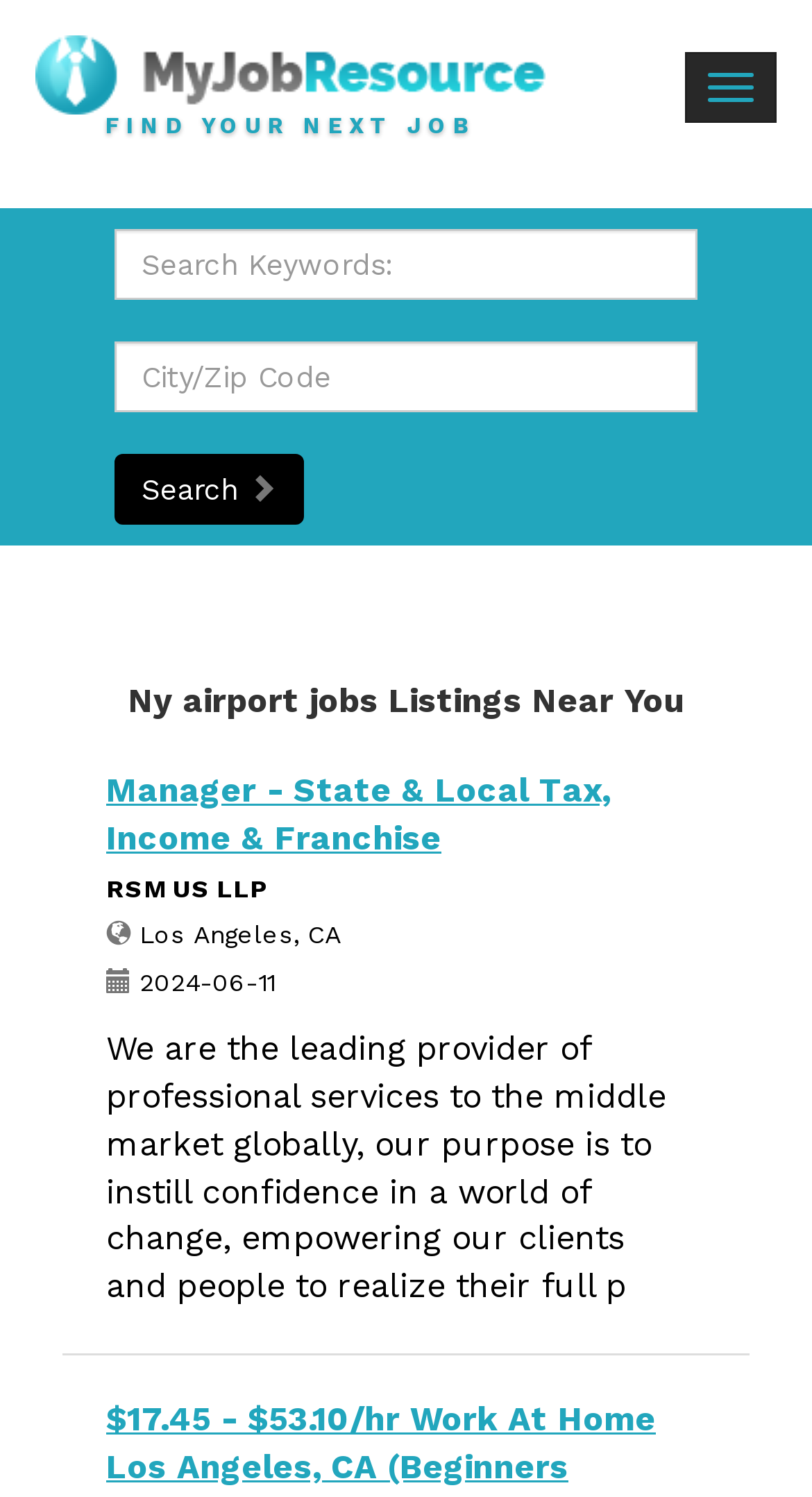How many textboxes are there for searching?
Using the image, elaborate on the answer with as much detail as possible.

There are two textboxes provided for searching, one labeled 'Search Keywords:' and the other labeled 'City/Zip Code', allowing users to input their search criteria.